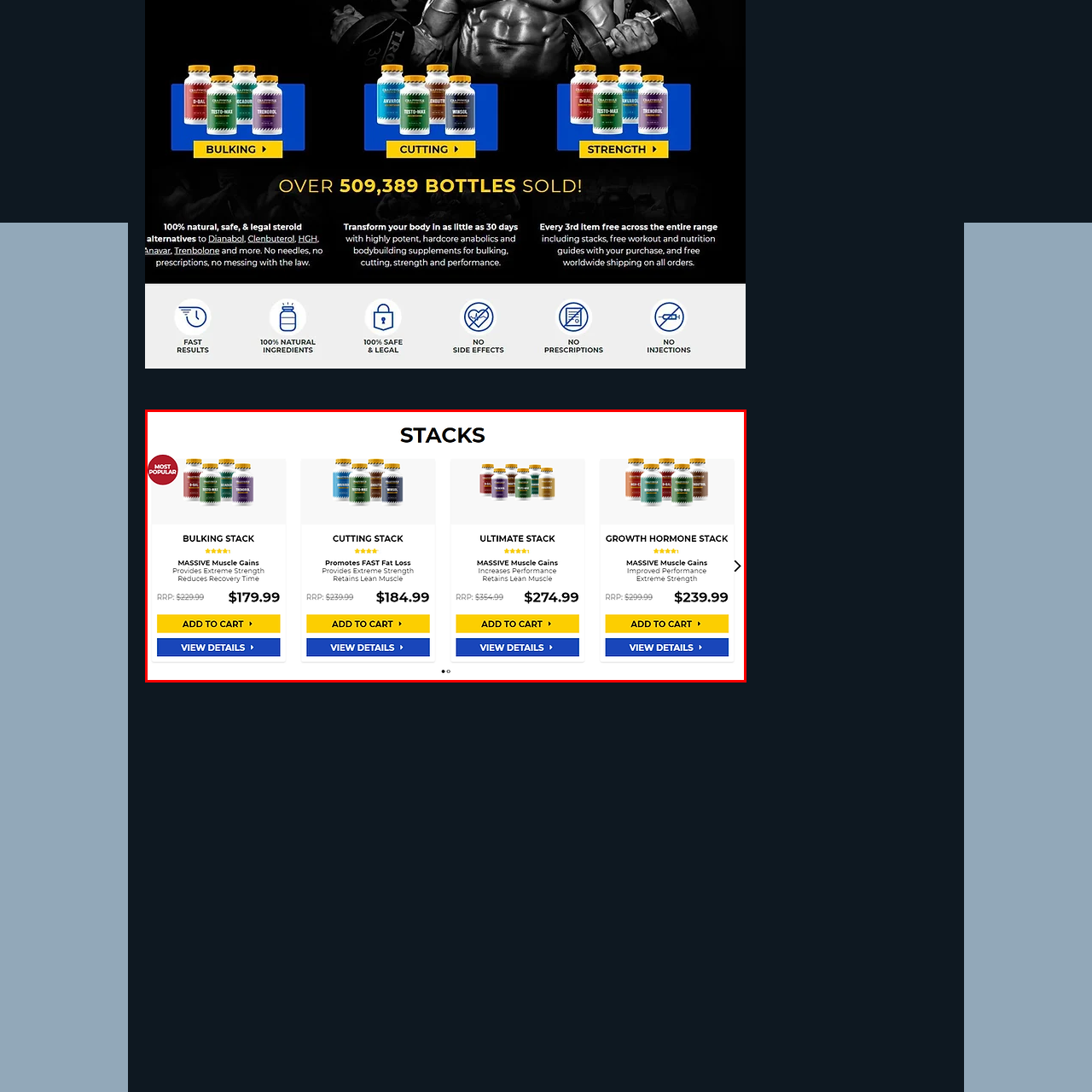Describe in detail what is happening in the image highlighted by the red border.

The image showcases a segment from a nutritional supplement website featuring a collection of product stacks designed to enhance muscle growth and performance. The title "STACKS" is prominently displayed, emphasizing the range of options available. 

Each stack is presented with detailed information, including:

1. **Bulking Stack**: Highlighted as the "Most Popular," priced at $179.99 (RRP: $229.99), it promises massive muscle gains and overall extreme strength, while also aiding recovery time.
   
2. **Cutting Stack**: Offered at $184.99 (RRP: $229.99), this stack focuses on promoting rapid fat loss while retaining lean muscle, ideal for those looking to trim down without sacrificing strength.
   
3. **Ultimate Stack**: Priced at $274.99 (RRP: $354.99), it claims to increase overall performance and help in retaining muscle mass during intense training periods.
   
4. **Growth Hormone Stack**: Available for $239.99 (RRP: $299.99), this option aims to enhance performance and improve strength.

Each product features an "ADD TO CART" and "VIEW DETAILS" button, inviting users to engage with the offerings. The layout is designed for easy navigation, making it user-friendly for individuals seeking to enhance their fitness journey through targeted supplementation.